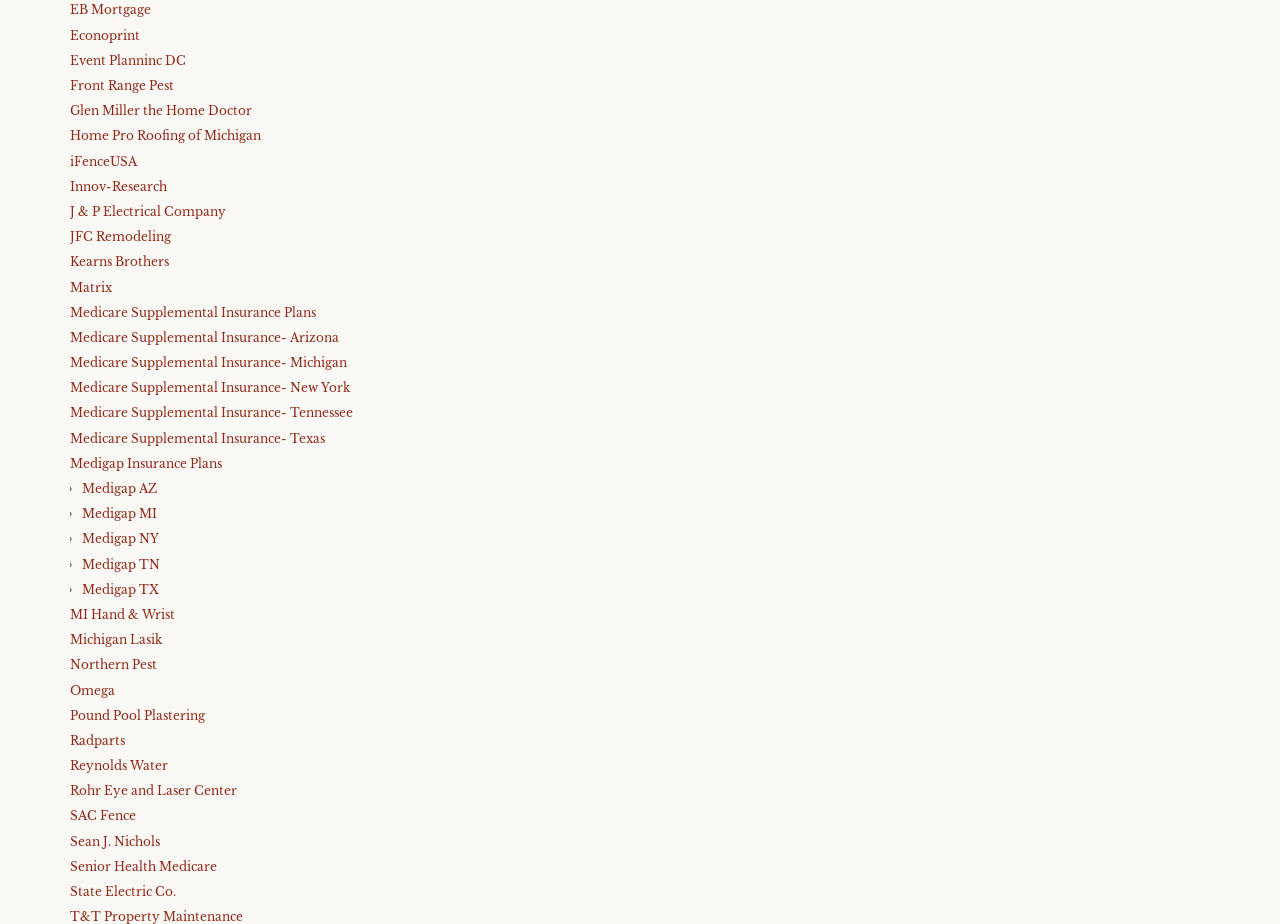What is the purpose of the webpage?
Refer to the image and answer the question using a single word or phrase.

List of companies